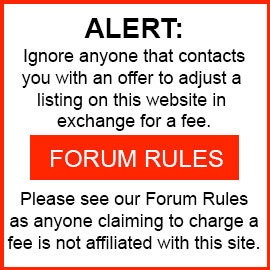Detail every aspect of the image in your caption.

A prominent alert message displayed within a red-bordered box, emphasizing the importance of vigilance for users. The message warns individuals to disregard offers from anyone claiming to help adjust a listing on the website in exchange for a fee. It further advises users to refer to the Forum Rules, clarifying that any such claims of charging a fee are not associated with the site, reinforcing community safety and preventing potential scams.